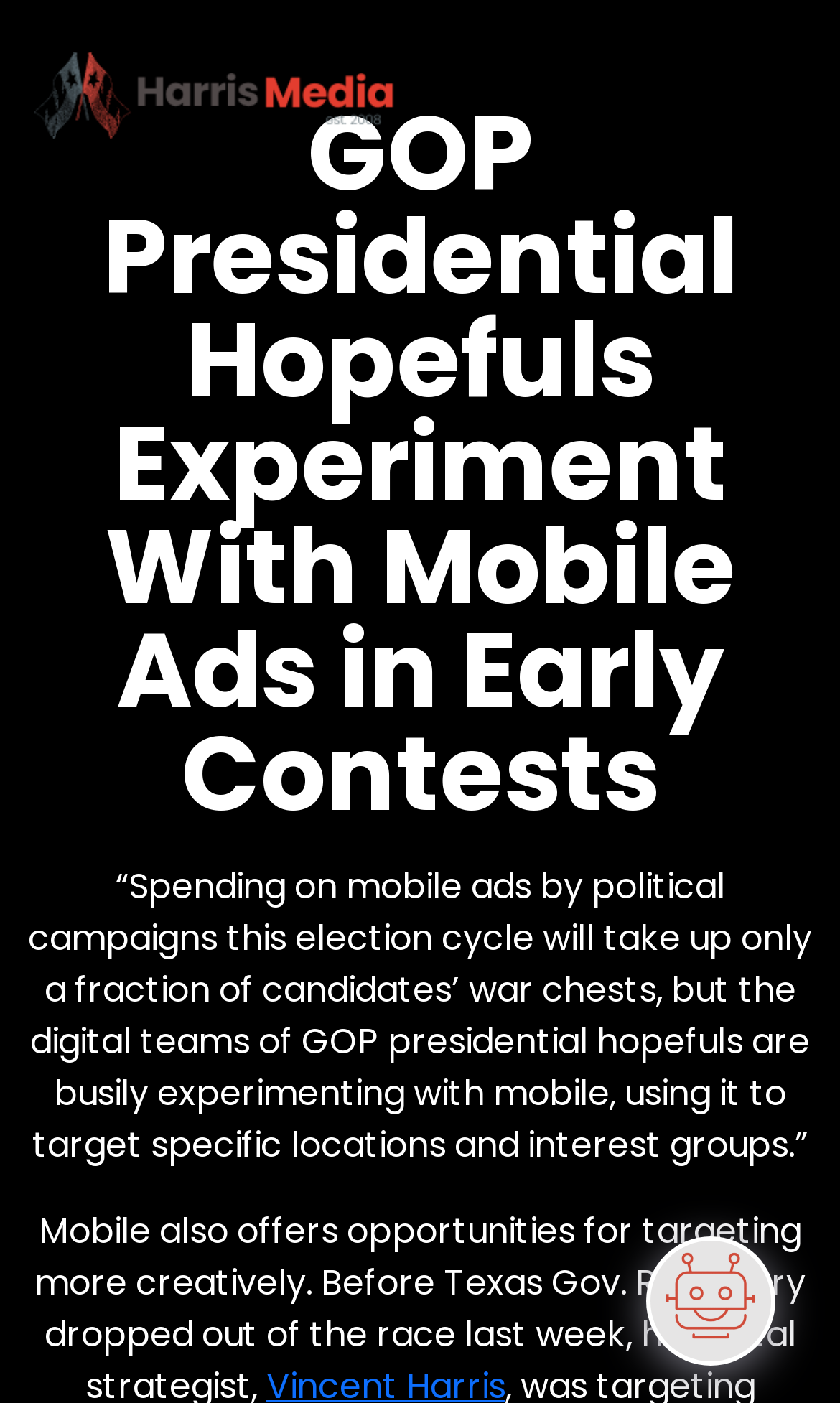Extract the heading text from the webpage.

GOP Presidential Hopefuls Experiment With Mobile Ads in Early Contests